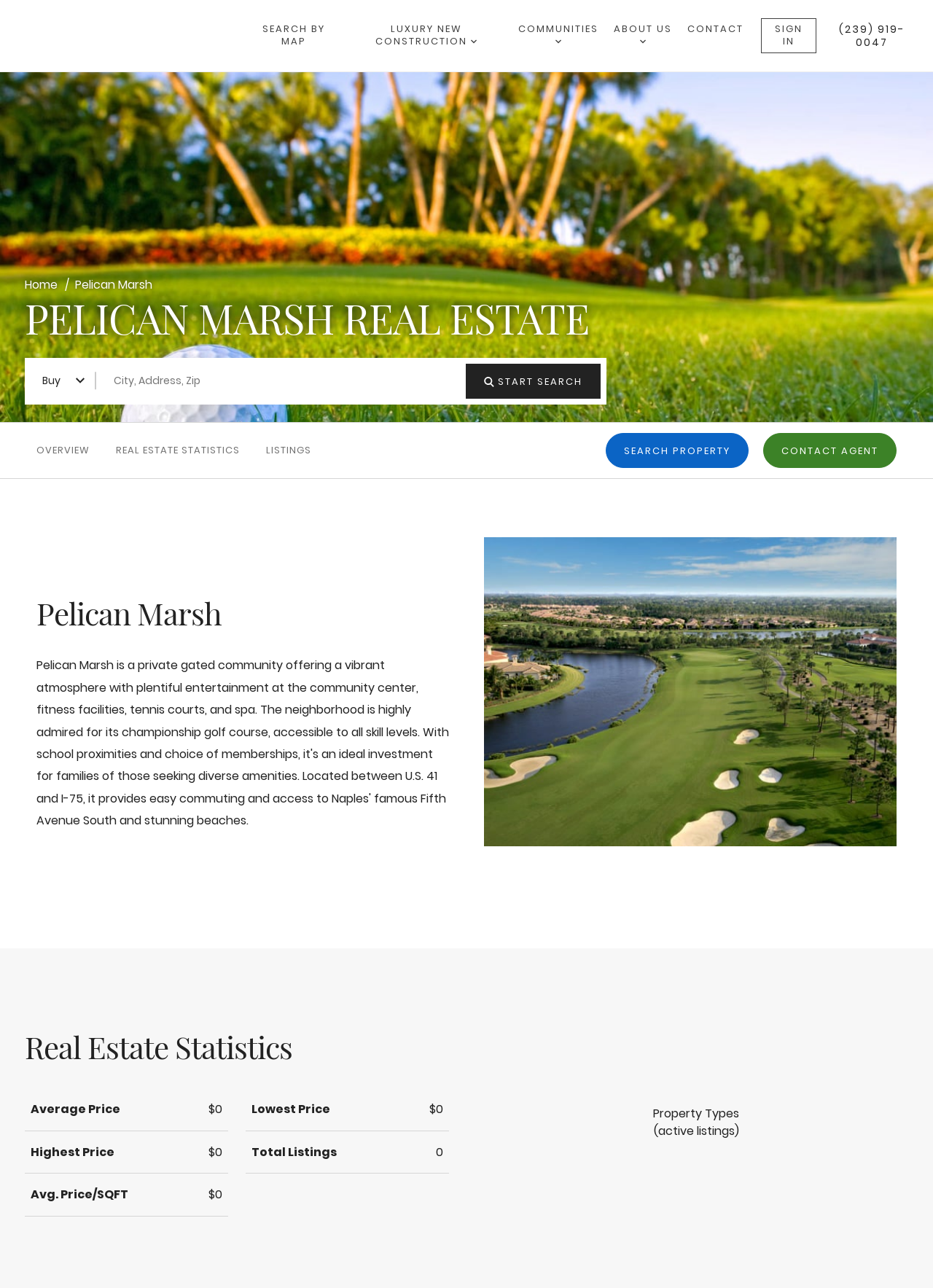Provide a thorough summary of the webpage.

This webpage is about luxury real estate in Pelican Marsh, Naples, Florida. At the top, there is a navigation bar with several links, including "Go to homepage", "SEARCH BY MAP", "LUXURY NEW CONSTRUCTION", "COMMUNITIES", "ABOUT US", "CONTACT", and "SIGN IN". There are also two phone numbers and an image of a golf ball with palm trees in the background.

Below the navigation bar, there is a large image of a golf course in Florida, taking up most of the width of the page. Above the image, there is a heading "PELICAN MARSH REAL ESTATE" and a link to "Home" and "Pelican Marsh".

On the left side of the page, there is a search bar with a dropdown menu, allowing users to search for properties by city, address, or zip code. There is also a "Start Search" button with a search icon.

Below the search bar, there are several links to different sections of the webpage, including "OVERVIEW", "REAL ESTATE STATISTICS", and "LISTINGS". There is also a link to "SEARCH PROPERTY" and a button to "CONTACT AGENT".

In the main content area, there is a heading "Pelican Marsh" and an image of an aerial view of the Pelican Marsh golf course. Below the image, there is a section on real estate statistics, including a table with data on average price, lowest price, highest price, total listings, and average price per square foot.

On the right side of the page, there is a section on property types, with a donut graph showing the distribution of active listings. There is also a static text "(active listings)" below the graph.

Overall, the webpage is well-organized and easy to navigate, with clear headings and concise text. The use of images and graphs helps to break up the text and make the content more engaging.